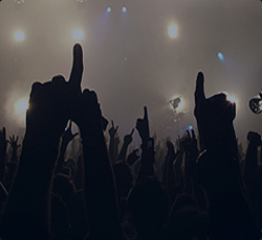Give a concise answer using one word or a phrase to the following question:
What is the theme of the concert?

Mung Xuan Giap NGo